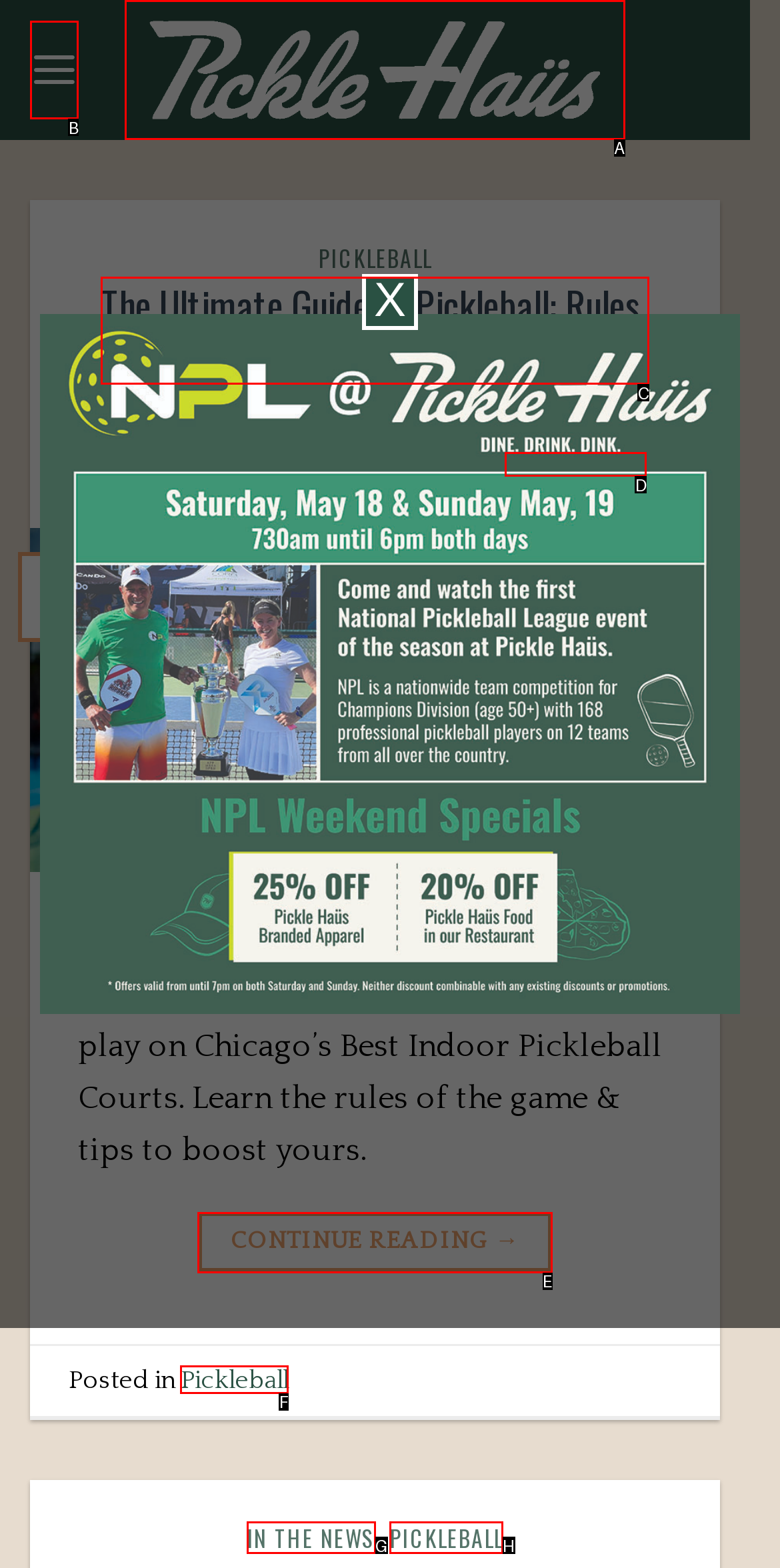Point out which UI element to click to complete this task: Click the 'Pickle Haus' link
Answer with the letter corresponding to the right option from the available choices.

A